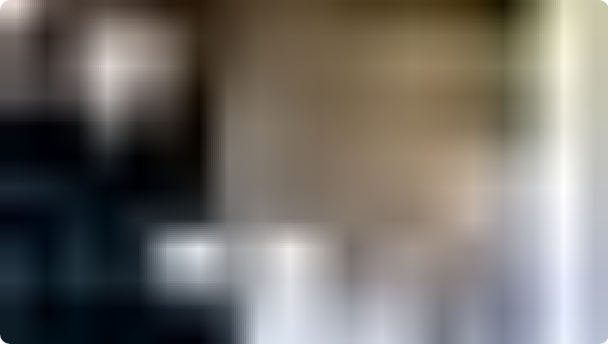What is the rating of the service?
Can you provide an in-depth and detailed response to the question?

According to the caption, the service has a 5.0-star rating based on 2,748 reviews, indicating a high level of customer satisfaction with the pest control solutions provided by HomeShield Pest Control.